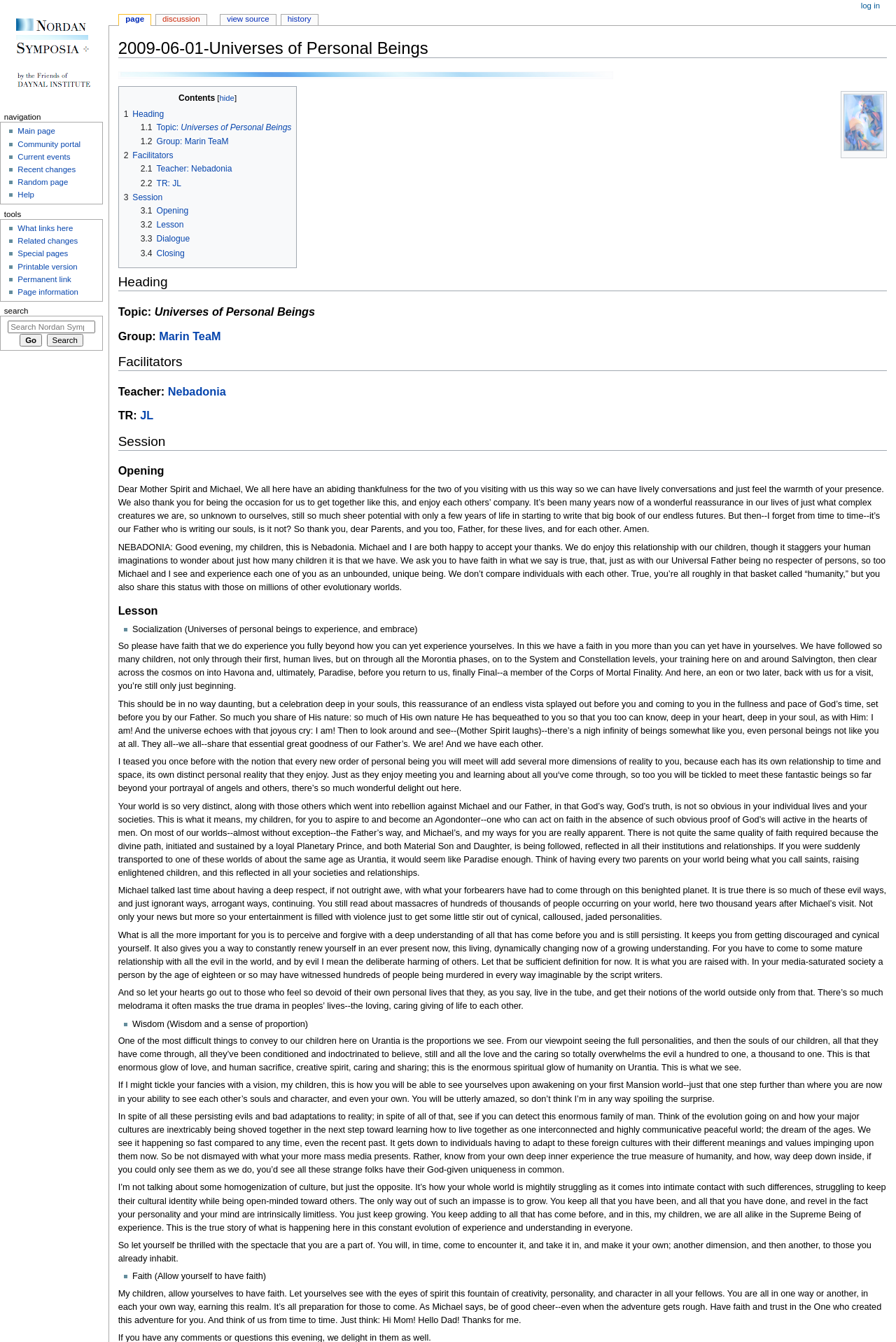Please provide the bounding box coordinates for the element that needs to be clicked to perform the instruction: "View the image Lighterstill.jpg". The coordinates must consist of four float numbers between 0 and 1, formatted as [left, top, right, bottom].

[0.132, 0.053, 0.684, 0.059]